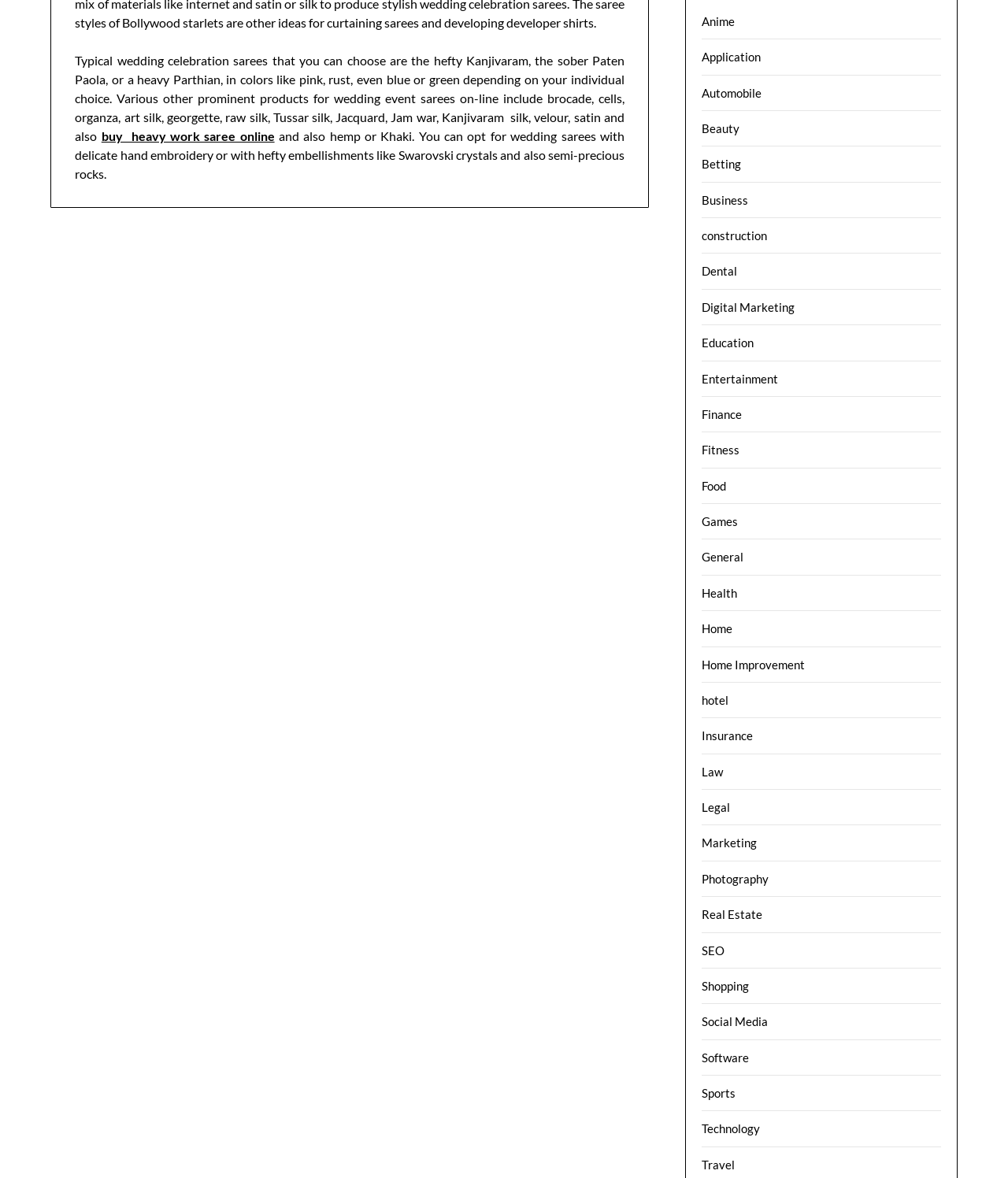Using the element description: "Marketing", determine the bounding box coordinates for the specified UI element. The coordinates should be four float numbers between 0 and 1, [left, top, right, bottom].

[0.696, 0.71, 0.751, 0.722]